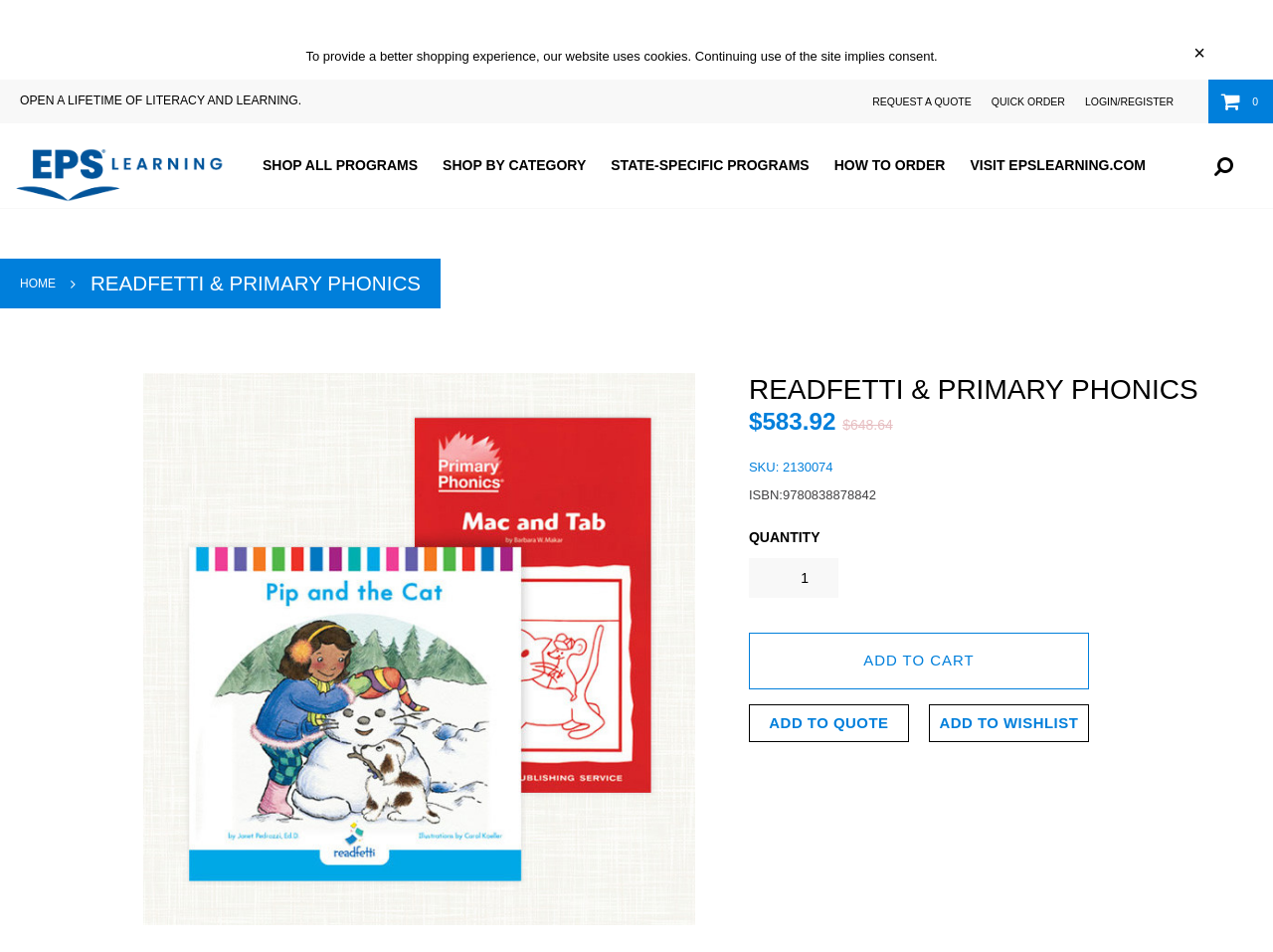Indicate the bounding box coordinates of the element that must be clicked to execute the instruction: "Add to cart". The coordinates should be given as four float numbers between 0 and 1, i.e., [left, top, right, bottom].

[0.588, 0.665, 0.855, 0.724]